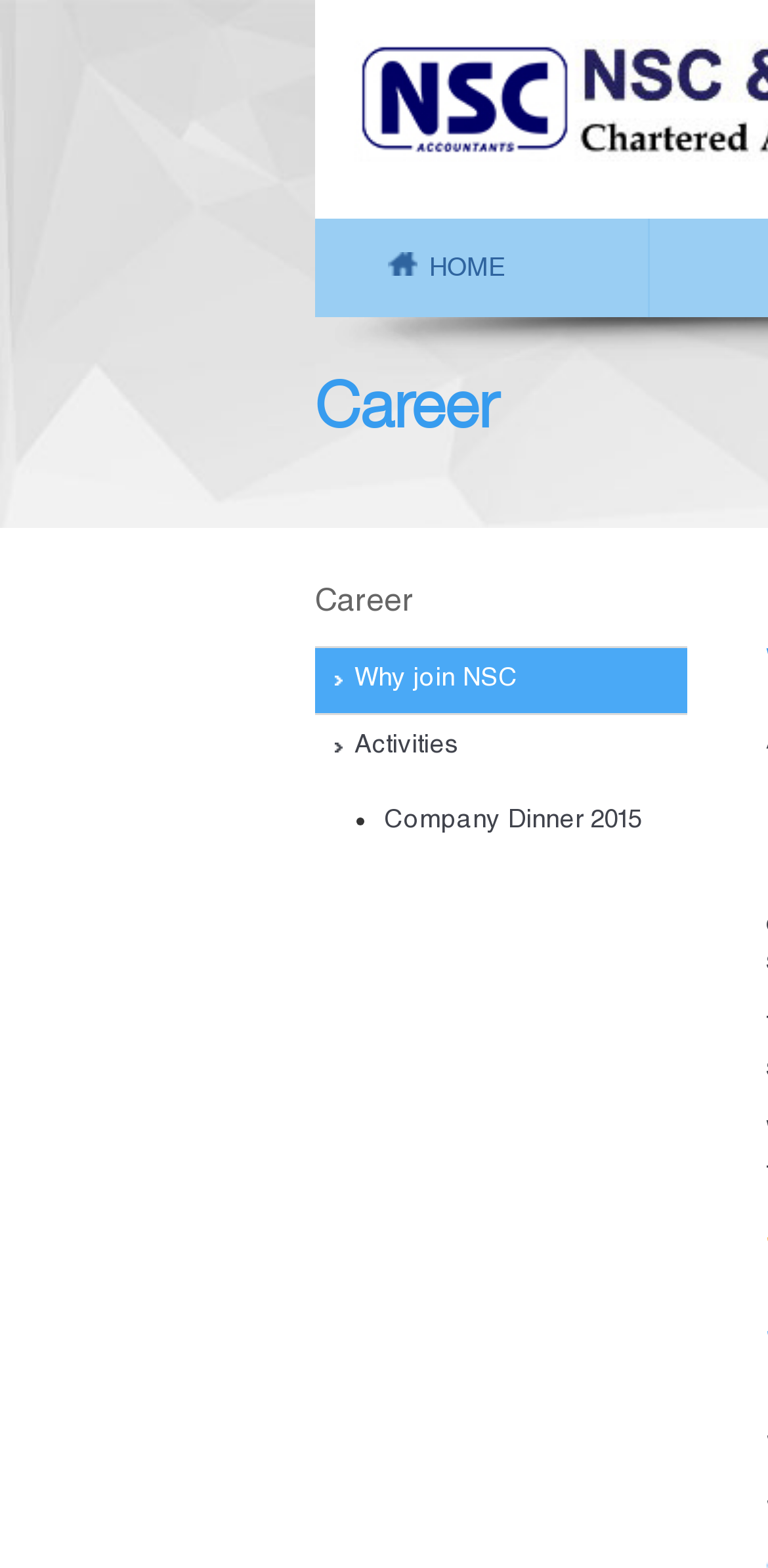Using the element description: "Why join NSC", determine the bounding box coordinates. The coordinates should be in the format [left, top, right, bottom], with values between 0 and 1.

[0.41, 0.412, 0.895, 0.455]